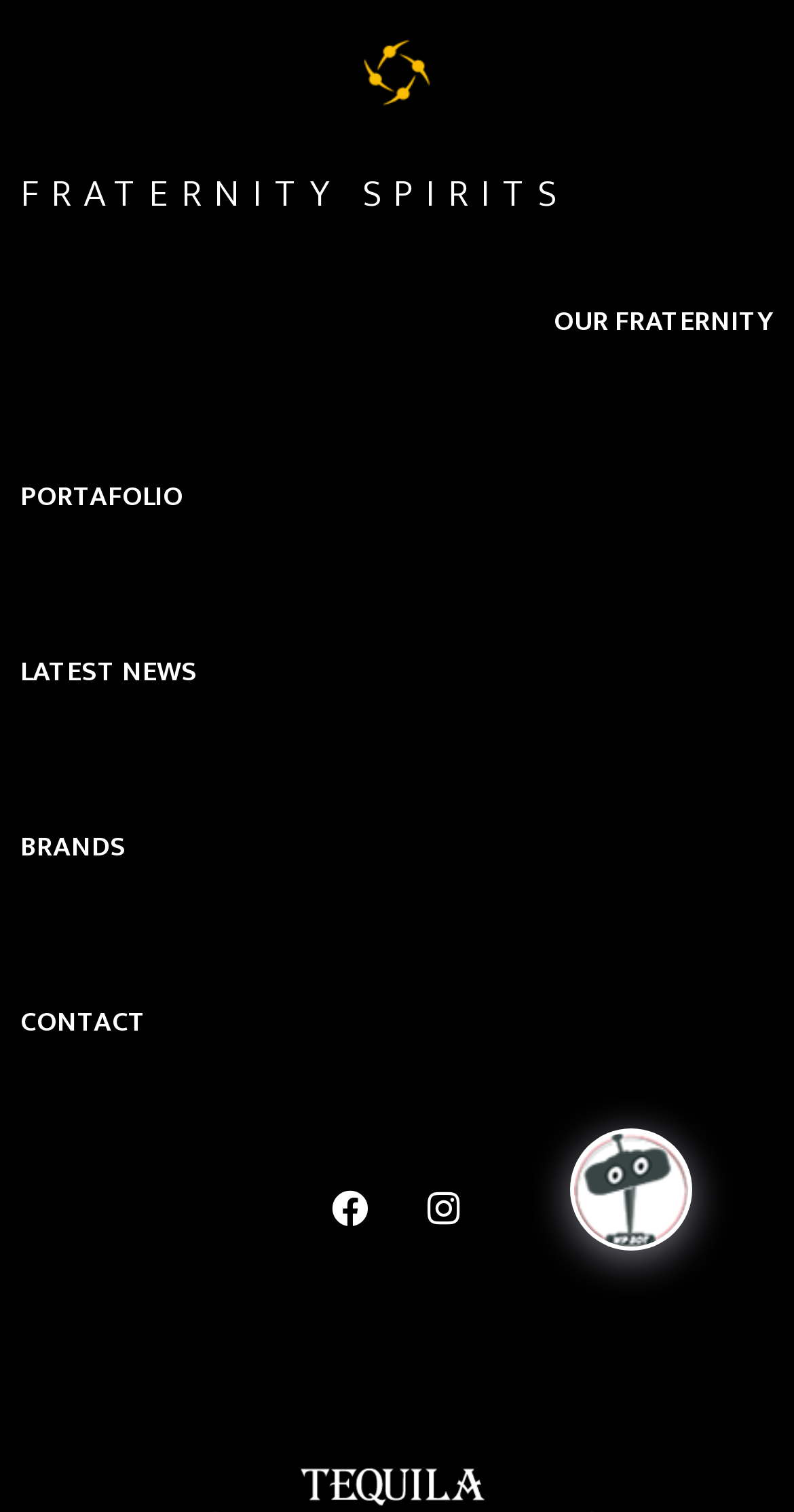Please identify the bounding box coordinates of the region to click in order to complete the given instruction: "Open Facebook page". The coordinates should be four float numbers between 0 and 1, i.e., [left, top, right, bottom].

[0.395, 0.775, 0.487, 0.823]